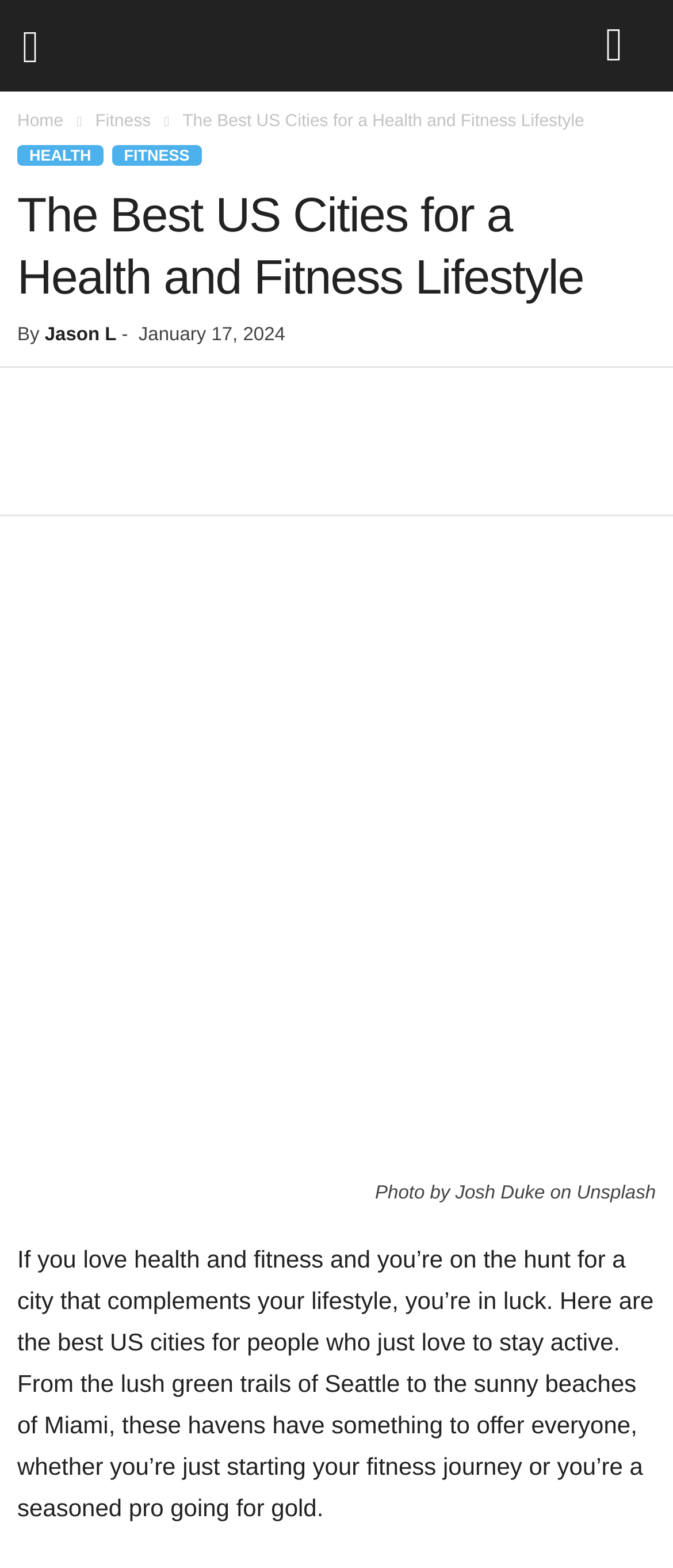Explain in detail what you observe on this webpage.

This webpage is about the best US cities for people who prioritize a health and fitness lifestyle. At the top, there is a logo image of "aspiringgentleman.com" with a navigation menu consisting of links to "Home", "Fitness", and other categories. Below the navigation menu, the title "The Best US Cities for a Health and Fitness Lifestyle" is prominently displayed.

On the left side, there is a section with the author's information, including the name "Jason L" and the publication date "January 17, 2024". Next to this section, there are social media links represented by icons.

The main content of the webpage is an article that discusses the best US cities for health and fitness enthusiasts. The article is accompanied by a large image that takes up most of the page, with a caption "Photo by Josh Duke on Unsplash" at the bottom.

The article begins by introducing the topic, stating that the cities listed are ideal for people who love to stay active, whether they are beginners or experienced fitness enthusiasts. The text then proceeds to describe the various cities, mentioning their unique features, such as Seattle's lush green trails and Miami's sunny beaches.